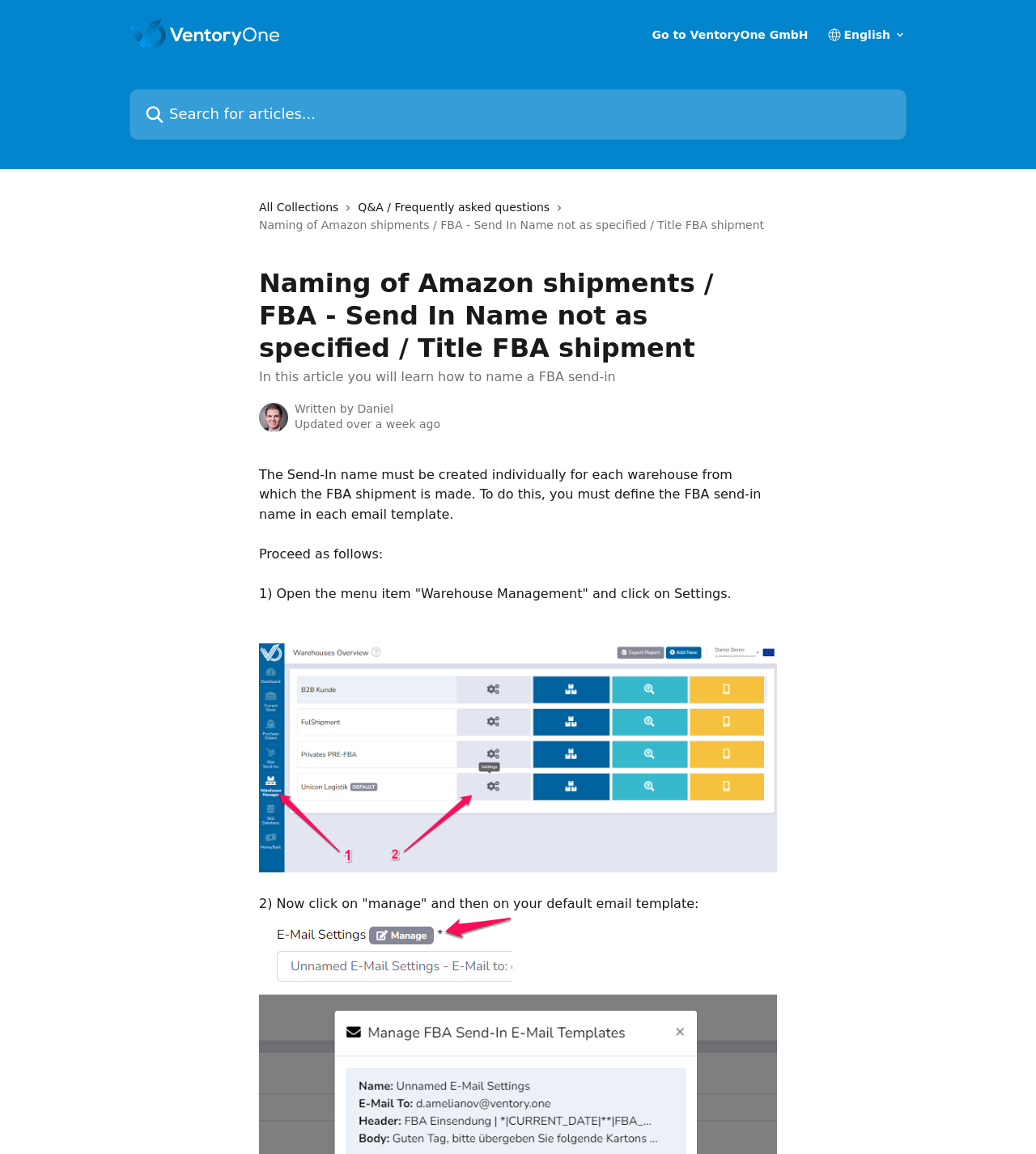Illustrate the webpage's structure and main components comprehensively.

This webpage is a help center article from Ventory One, focused on naming Amazon shipments or FBA send-ins. At the top, there is a header section with a logo of Ventory One Help Center on the left, a search bar in the middle, and a combobox and two icons on the right. Below the header, there are three links: "All Collections", "Q&A / Frequently asked questions", and a title "Naming of Amazon shipments / FBA - Send In Name not as specified / Title FBA shipment".

The main content of the article starts with a brief introduction, "In this article you will learn how to name a FBA send-in", followed by the author's information, including an avatar and the text "Written by". The article is updated over a week ago. 

The article then explains the process of creating a Send-In name for each warehouse, with a detailed step-by-step guide. The guide consists of three steps, each with a brief description and a link to a related page. There are no images in the article content, but there are icons and images used in the header and links.